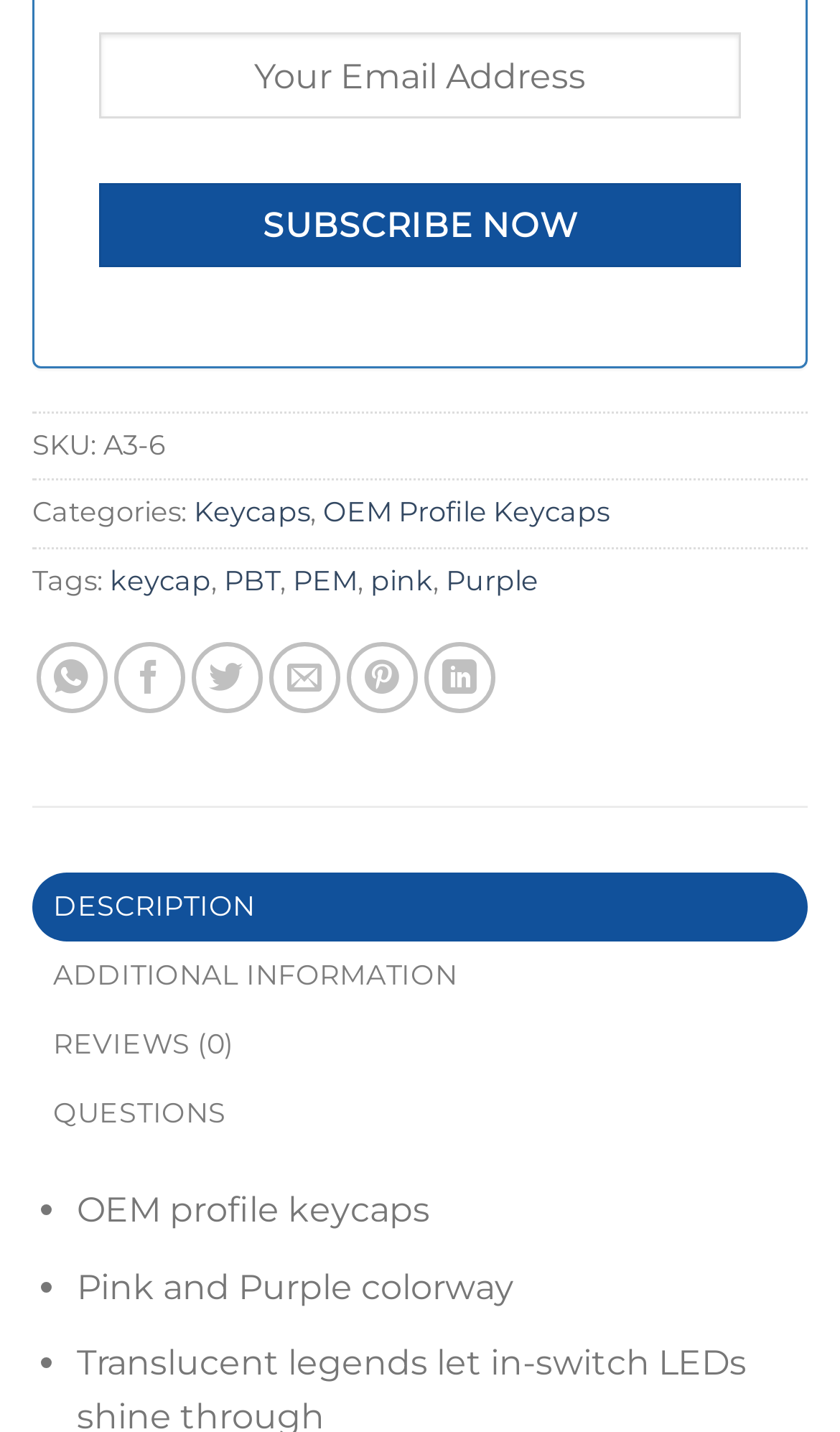Using the elements shown in the image, answer the question comprehensively: What are the categories of the product?

The categories of the product can be found in the section below the SKU, which are 'Keycaps' and 'OEM Profile Keycaps'.